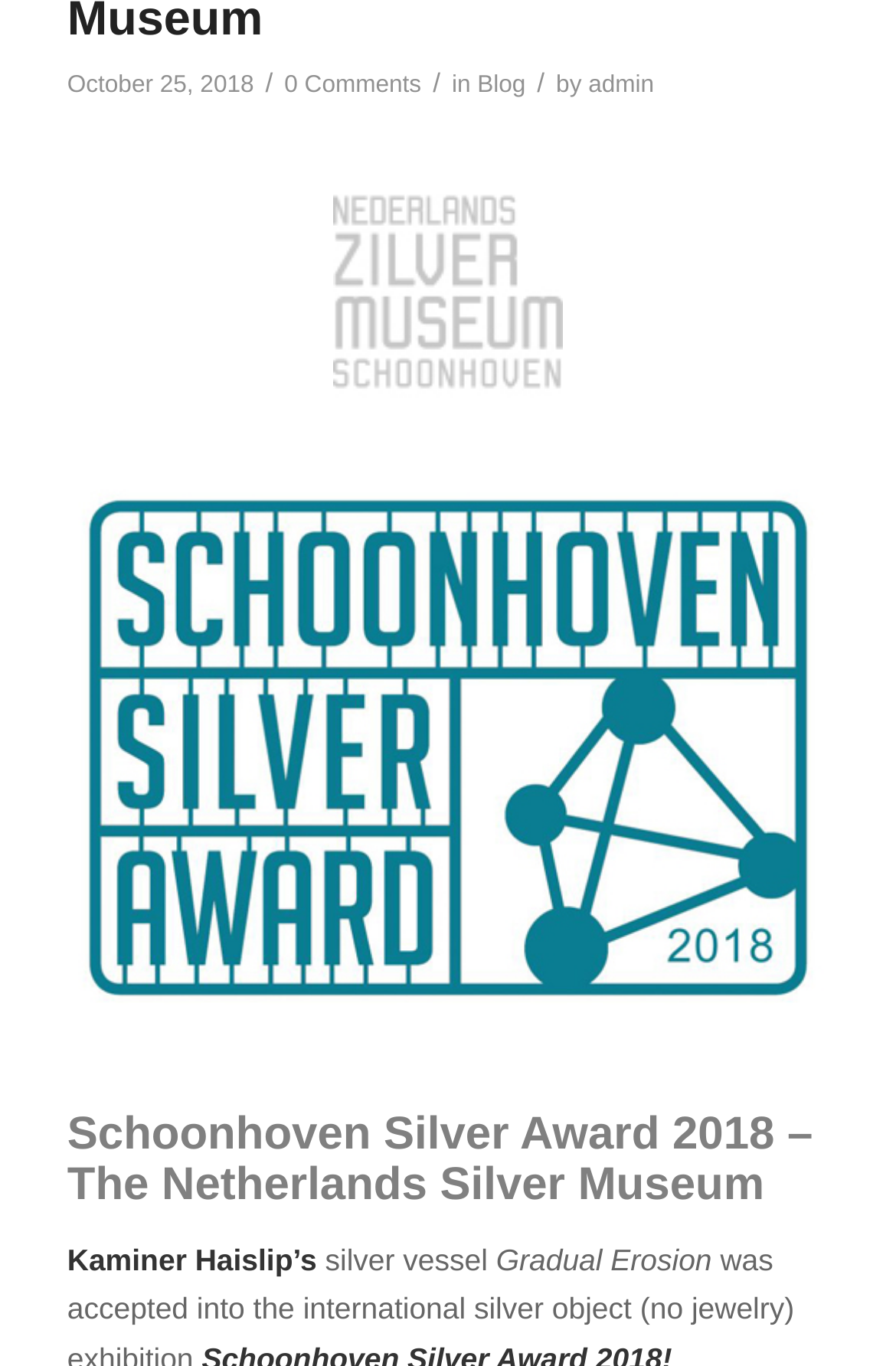Locate the bounding box of the user interface element based on this description: "Blog".

[0.533, 0.052, 0.587, 0.072]